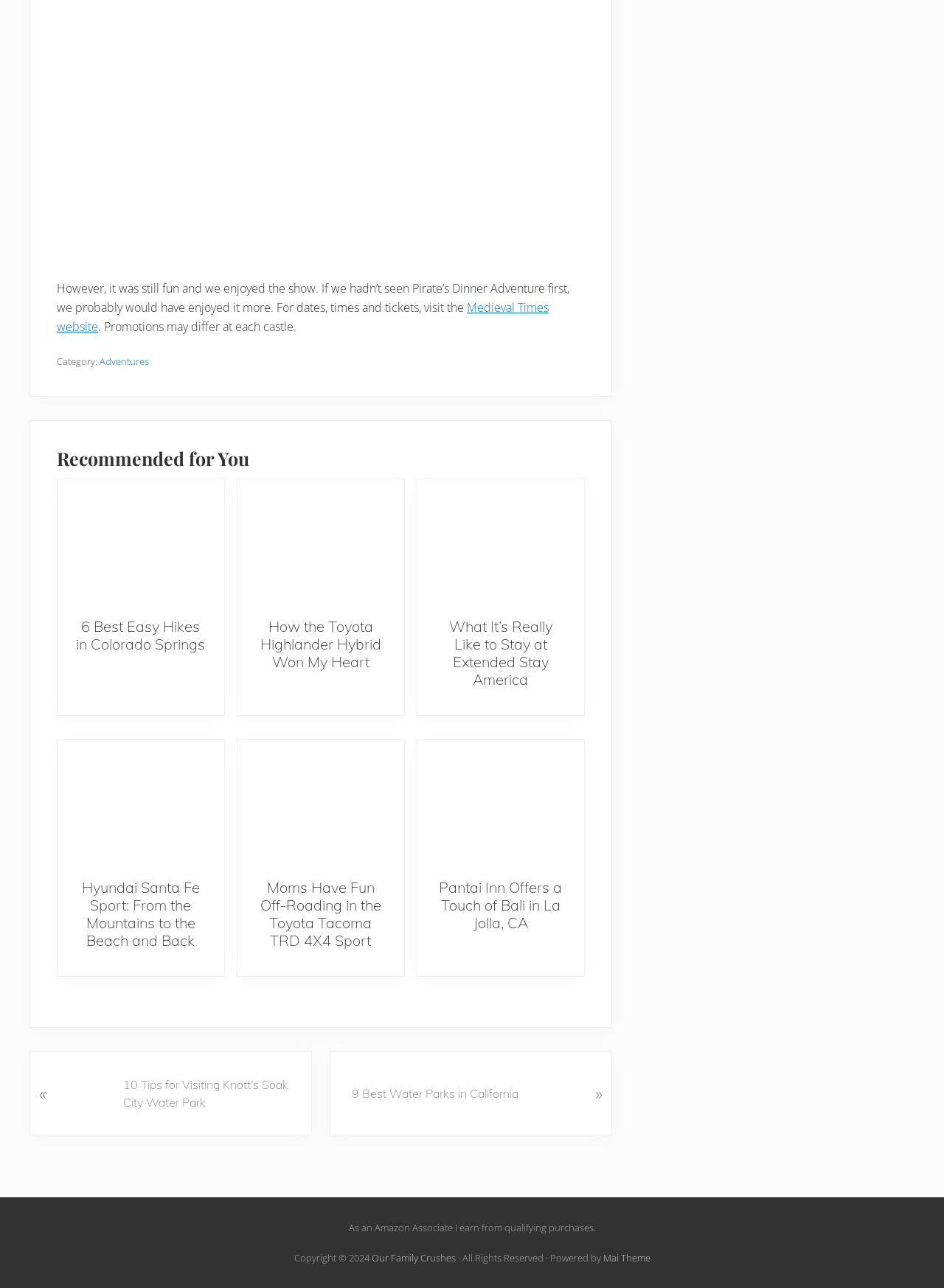Locate the bounding box coordinates of the UI element described by: "Mai Theme". The bounding box coordinates should consist of four float numbers between 0 and 1, i.e., [left, top, right, bottom].

[0.639, 0.971, 0.689, 0.982]